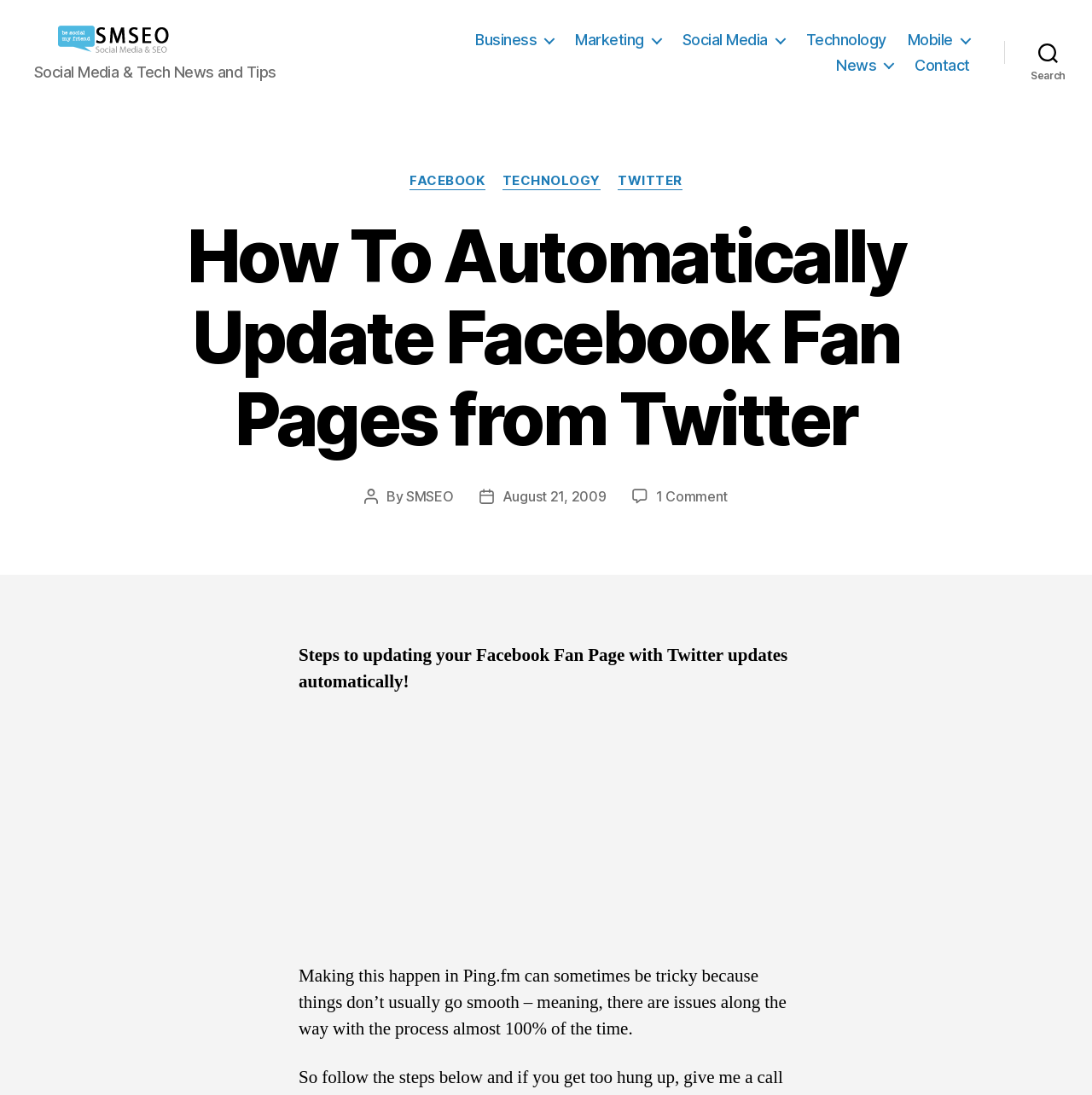Can you locate the main headline on this webpage and provide its text content?

How To Automatically Update Facebook Fan Pages from Twitter